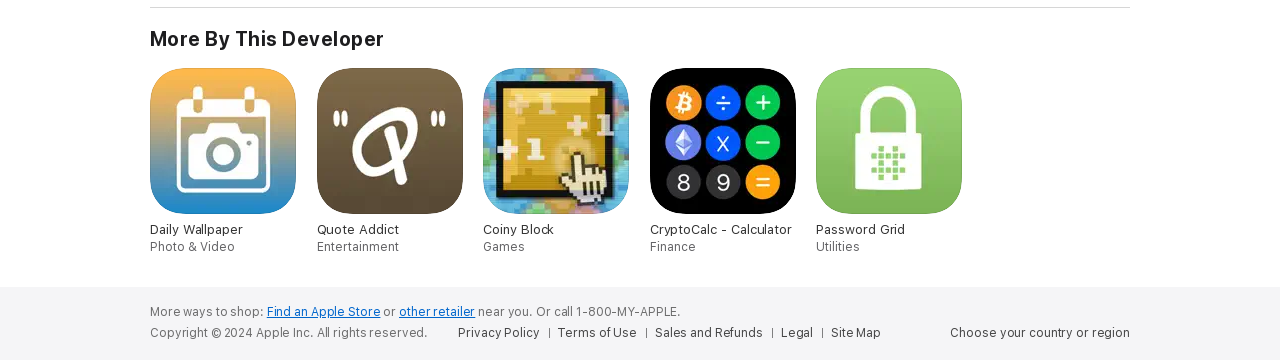Determine the bounding box for the UI element as described: "Quote Addict Entertainment". The coordinates should be represented as four float numbers between 0 and 1, formatted as [left, top, right, bottom].

[0.247, 0.189, 0.362, 0.708]